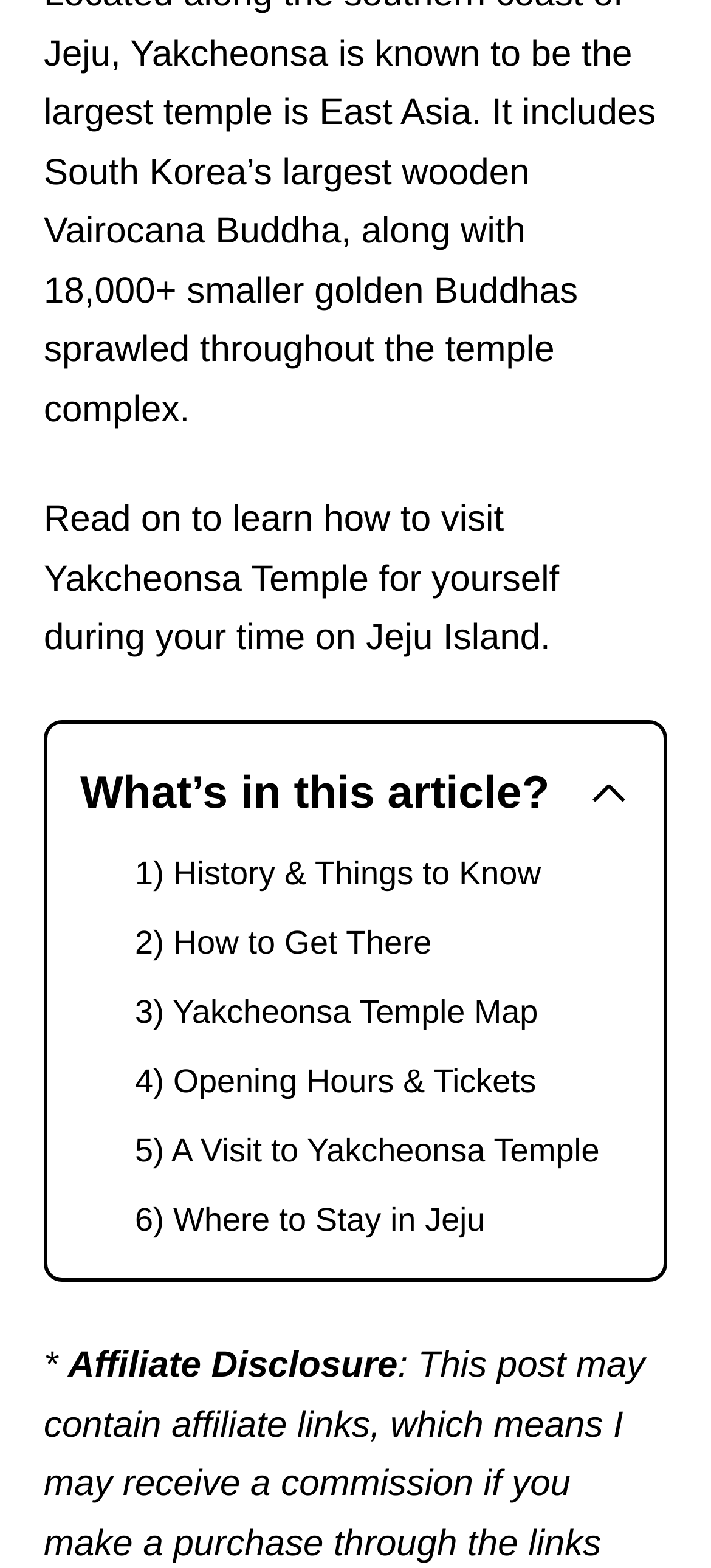What is the purpose of the button in the table of contents?
Refer to the image and provide a one-word or short phrase answer.

Collapse table of contents